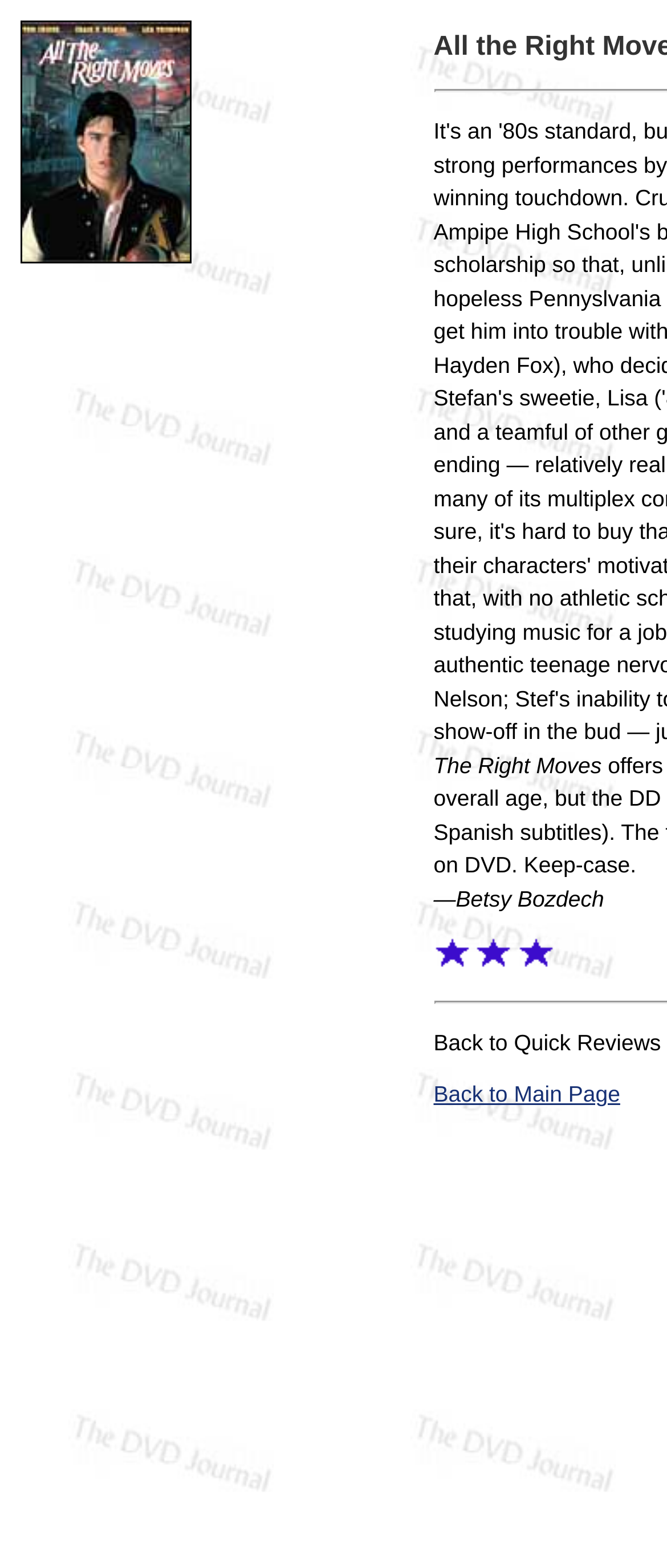What is the author of the review?
Using the image as a reference, deliver a detailed and thorough answer to the question.

The static text '—Betsy Bozdech' suggests that Betsy Bozdech is the author of the review. This is a common format used in reviews to indicate the author's name.